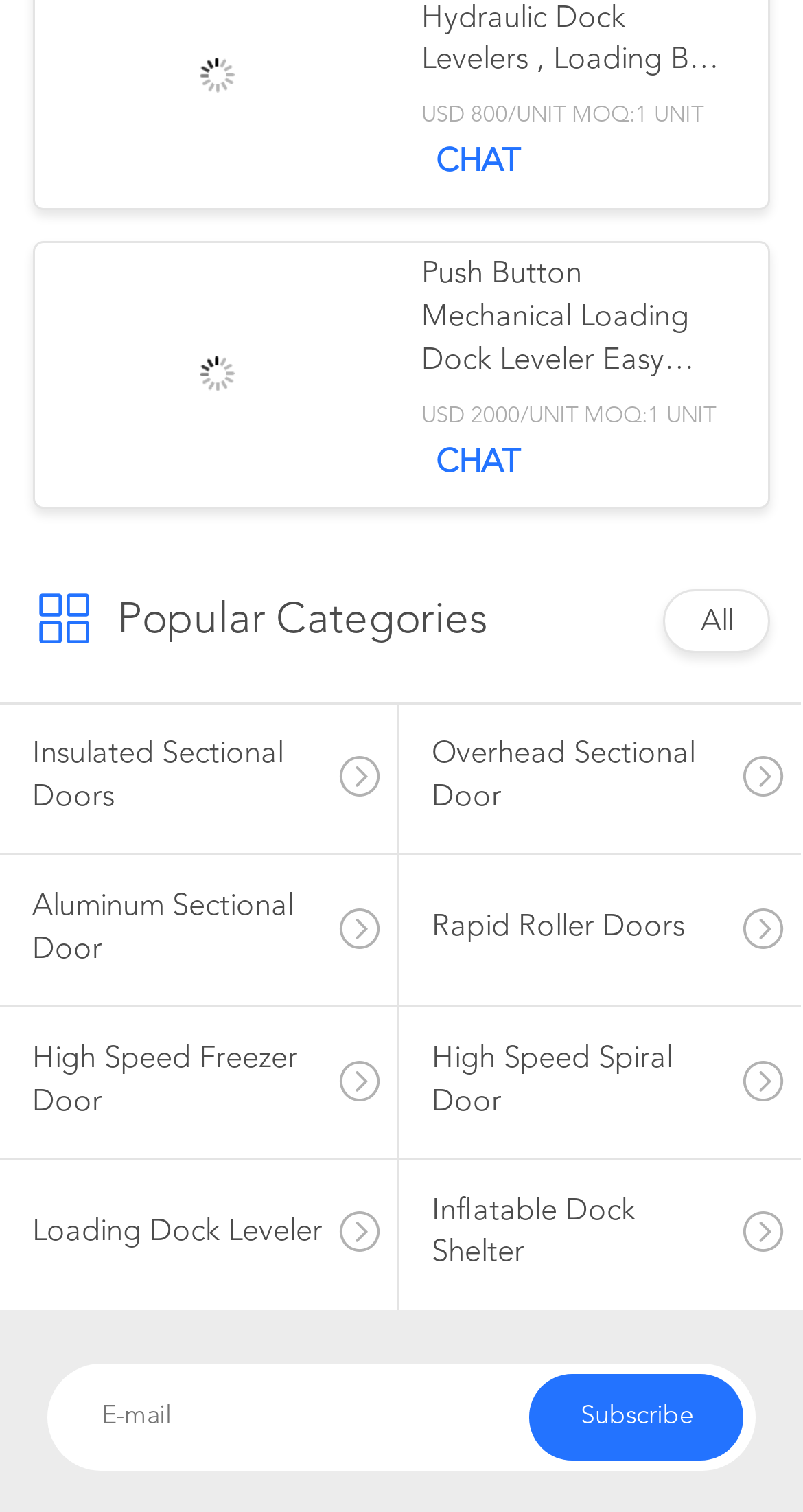How many categories are listed under 'Popular Categories'?
Answer briefly with a single word or phrase based on the image.

8